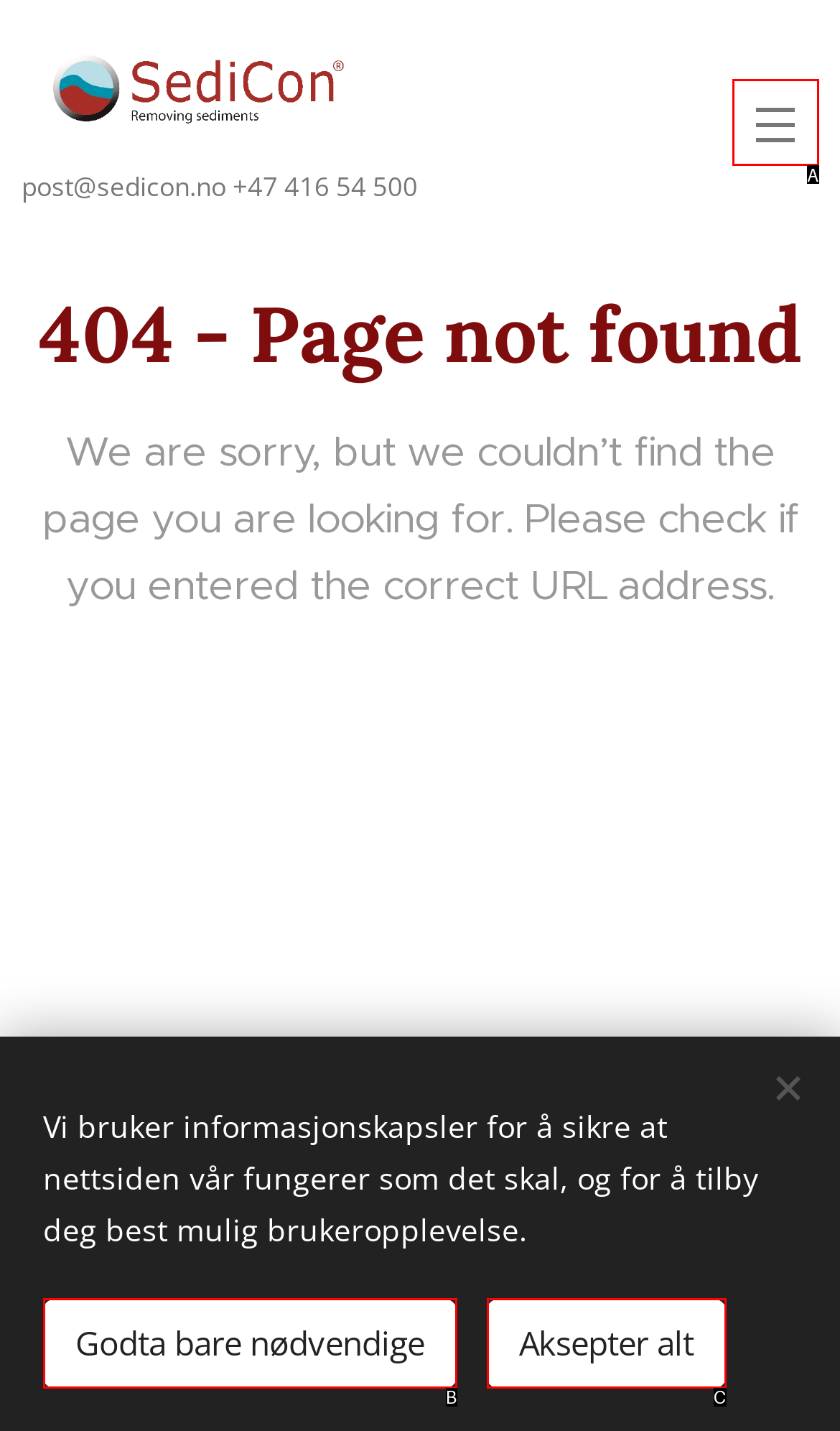Based on the description: Godta bare nødvendige, select the HTML element that best fits. Reply with the letter of the correct choice from the options given.

B